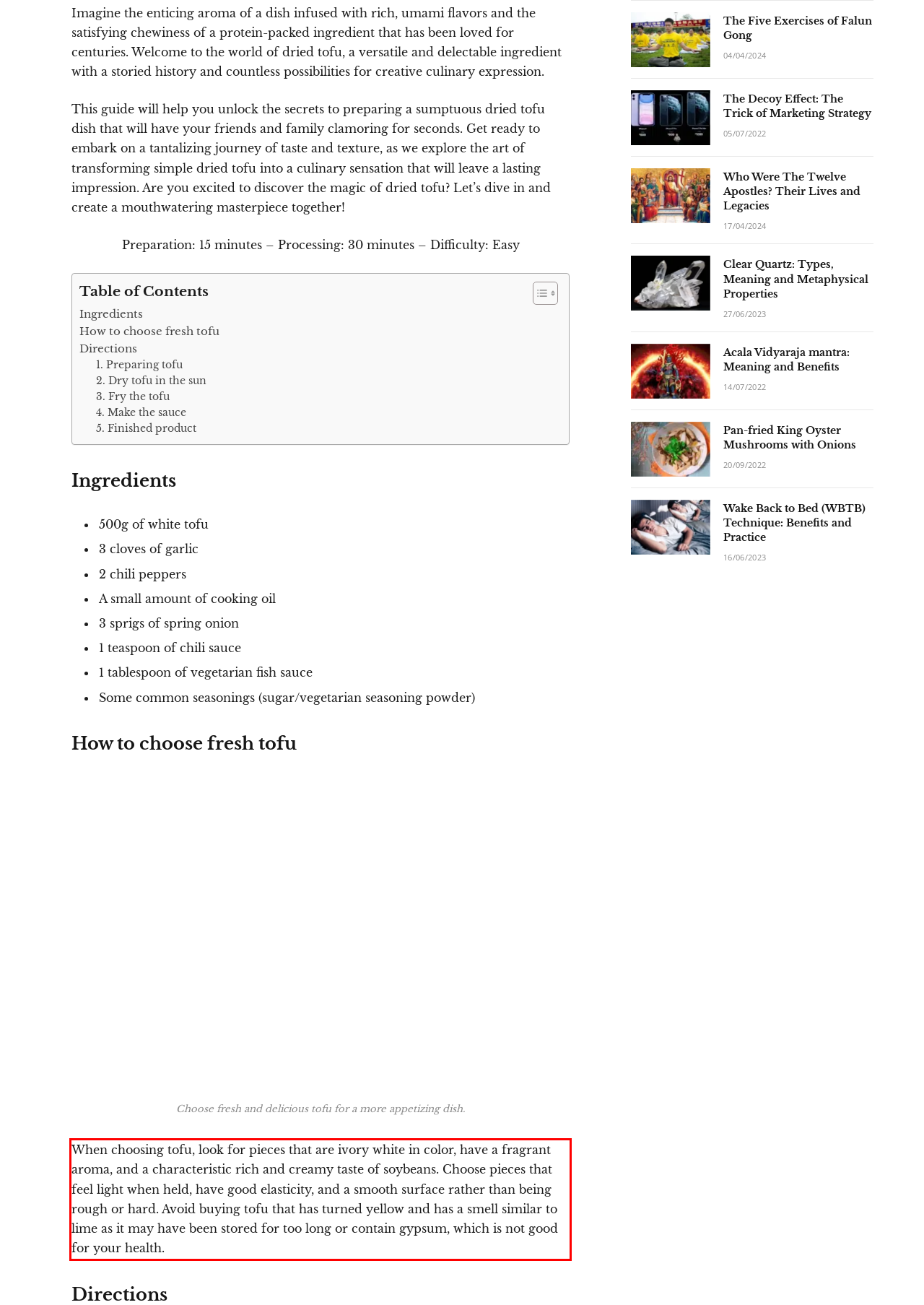Please look at the webpage screenshot and extract the text enclosed by the red bounding box.

When choosing tofu, look for pieces that are ivory white in color, have a fragrant aroma, and a characteristic rich and creamy taste of soybeans. Choose pieces that feel light when held, have good elasticity, and a smooth surface rather than being rough or hard. Avoid buying tofu that has turned yellow and has a smell similar to lime as it may have been stored for too long or contain gypsum, which is not good for your health.